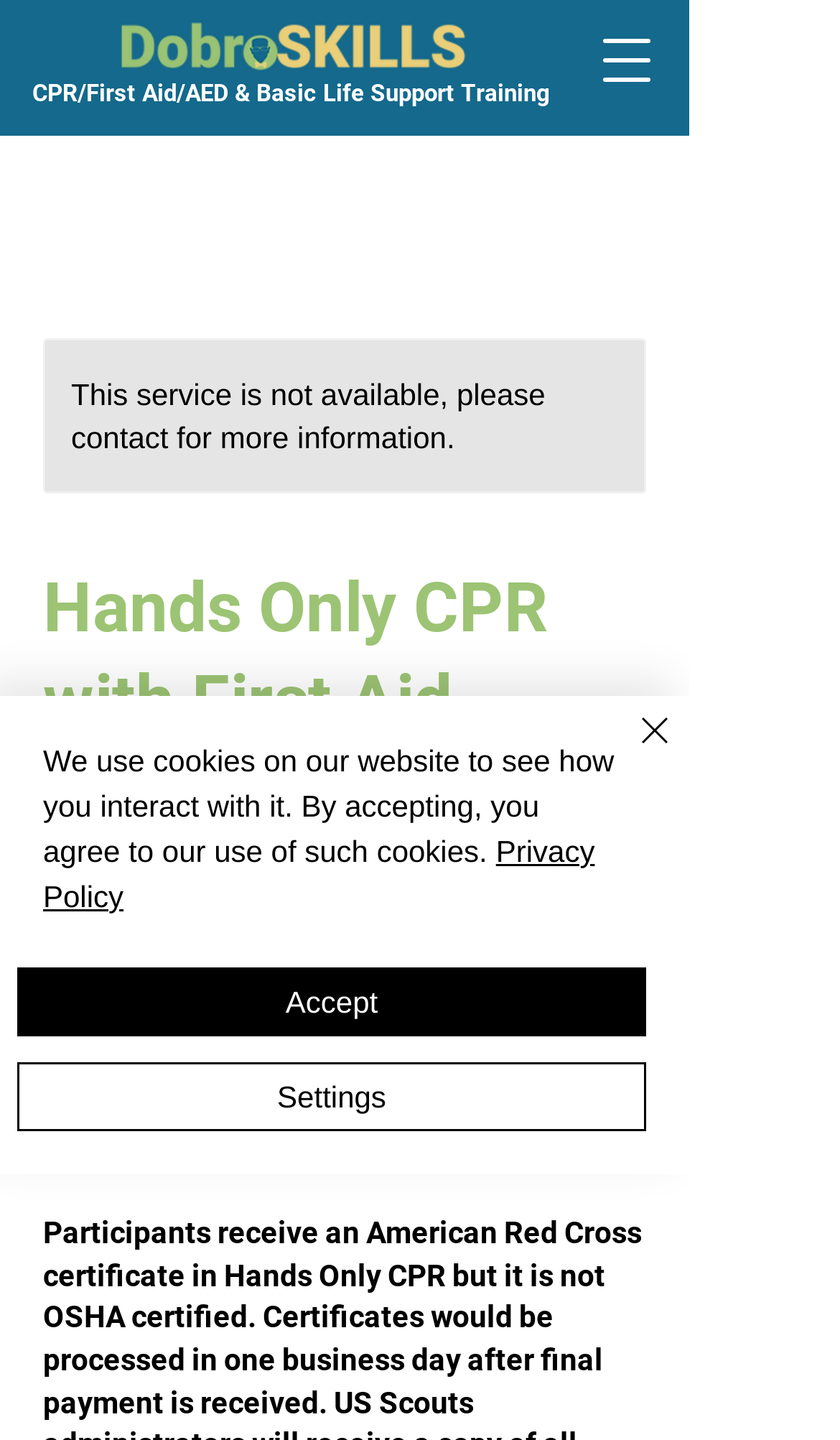Determine the bounding box coordinates of the UI element described below. Use the format (top-left x, top-left y, bottom-right x, bottom-right y) with floating point numbers between 0 and 1: Privacy Policy

[0.051, 0.579, 0.708, 0.634]